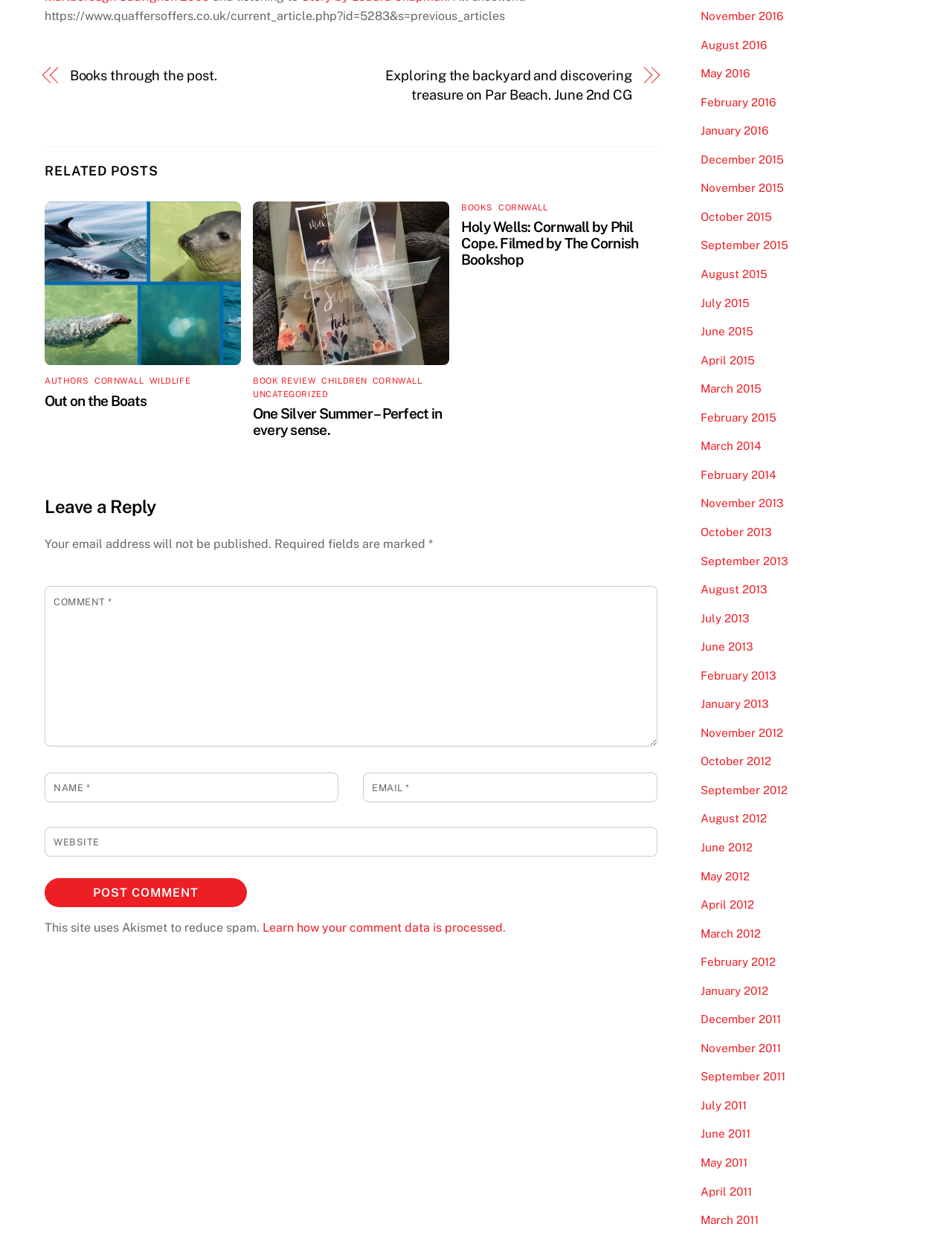What is the purpose of the section 'Leave a Reply'?
Based on the image content, provide your answer in one word or a short phrase.

To comment on the article